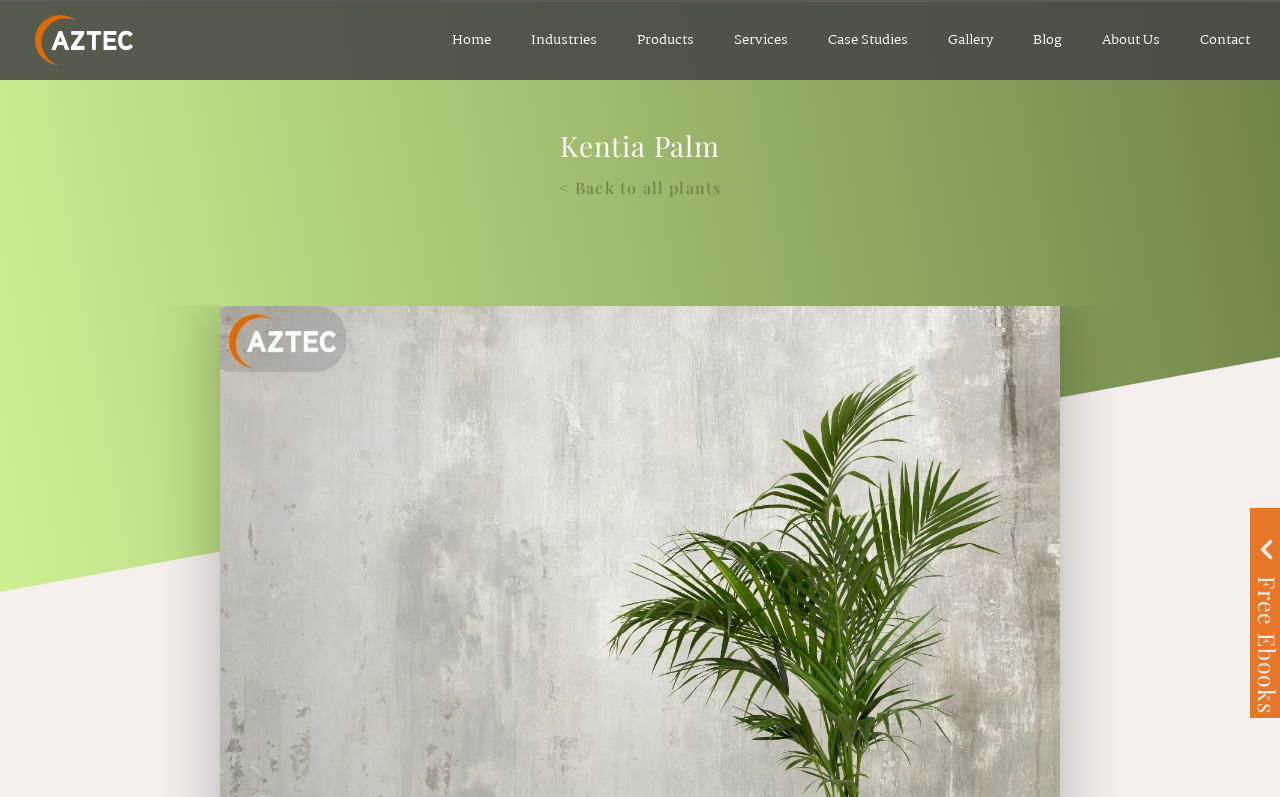Refer to the image and provide an in-depth answer to the question:
What is the logo of the website?

I determined the answer by looking at the top-left corner of the webpage, where I found a link and an image with the same bounding box coordinates, indicating that it is a logo. The OCR text or element description of this element is 'Aztec Plants logo'.